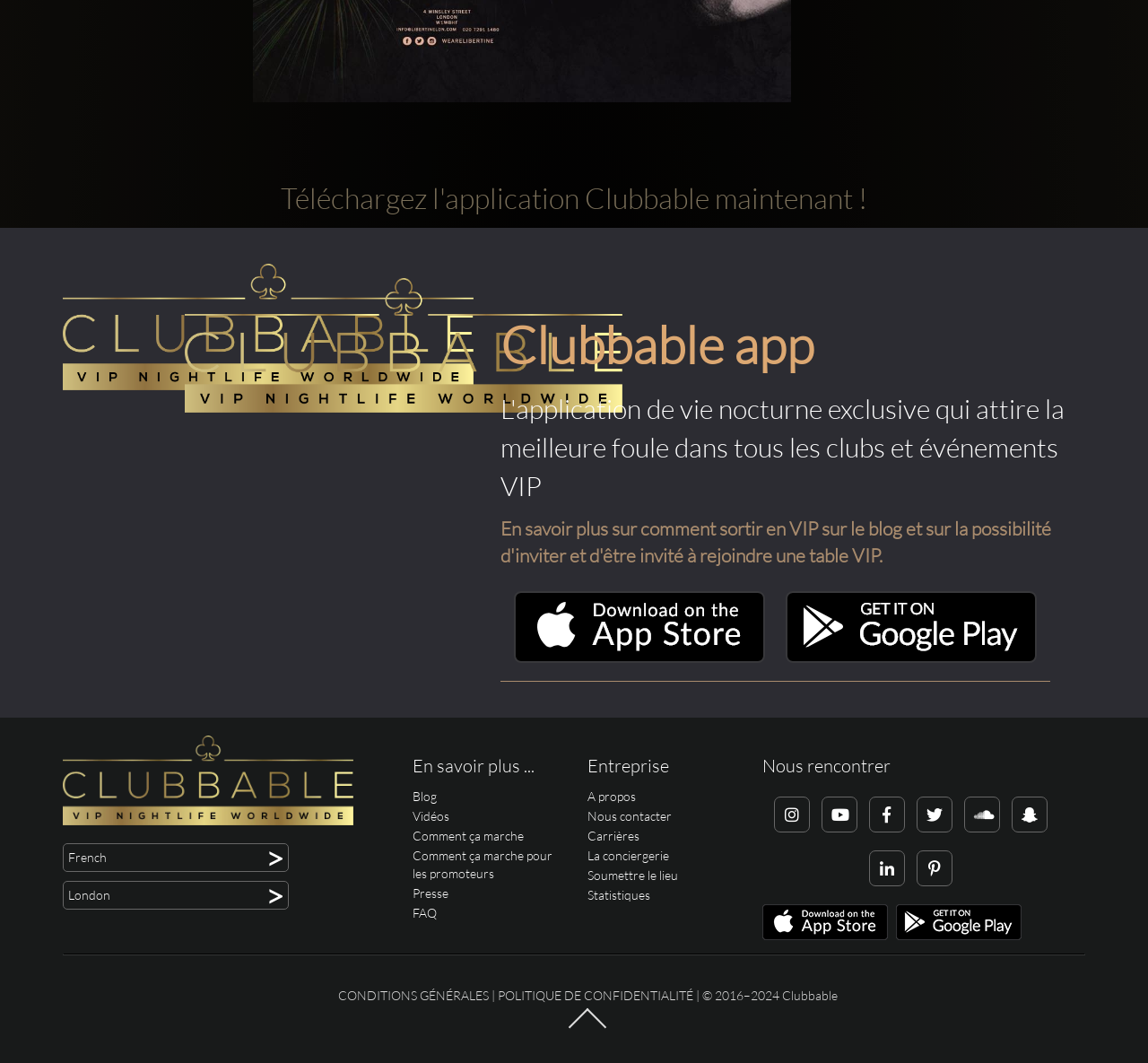How many social media links are there?
Based on the image content, provide your answer in one word or a short phrase.

6